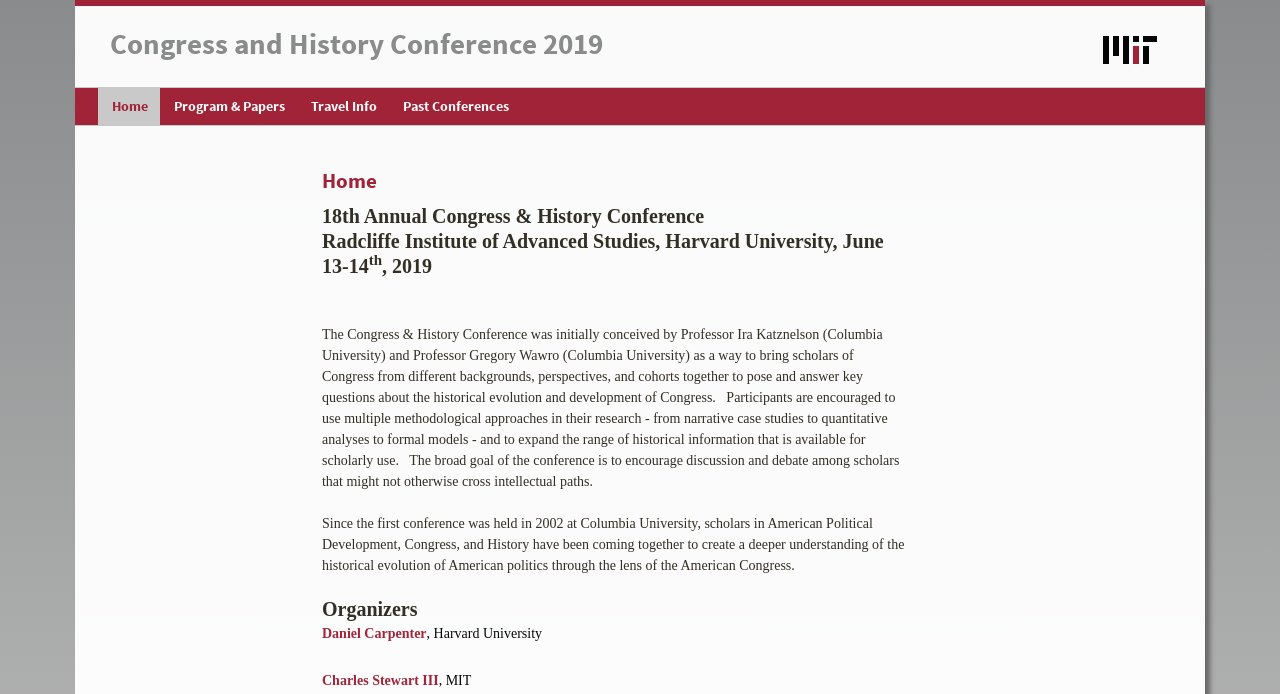Respond to the following question with a brief word or phrase:
Where was the 18th Annual Congress & History Conference held?

Harvard University